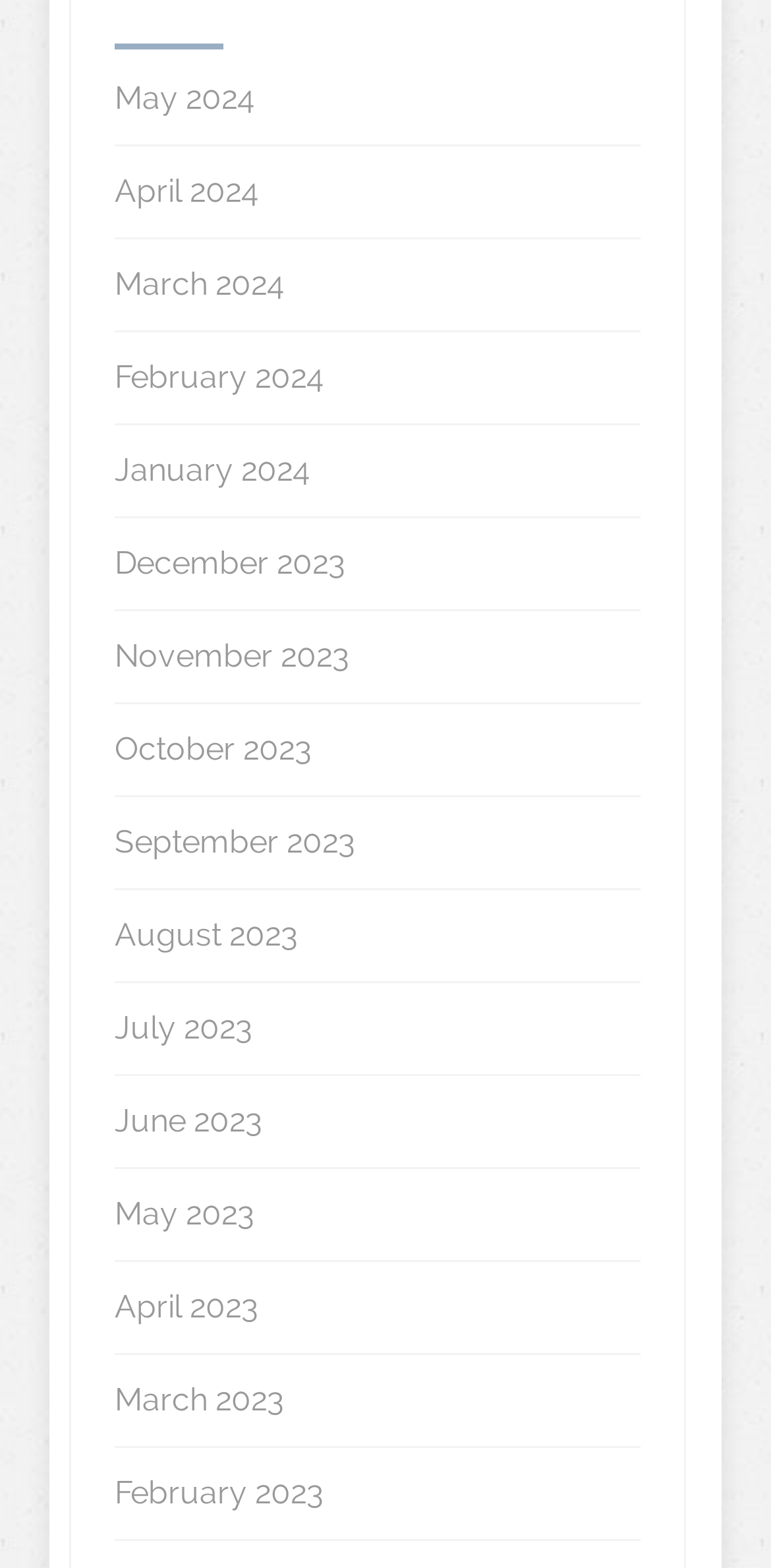Are the months listed in chronological order?
Please provide a single word or phrase as the answer based on the screenshot.

Yes